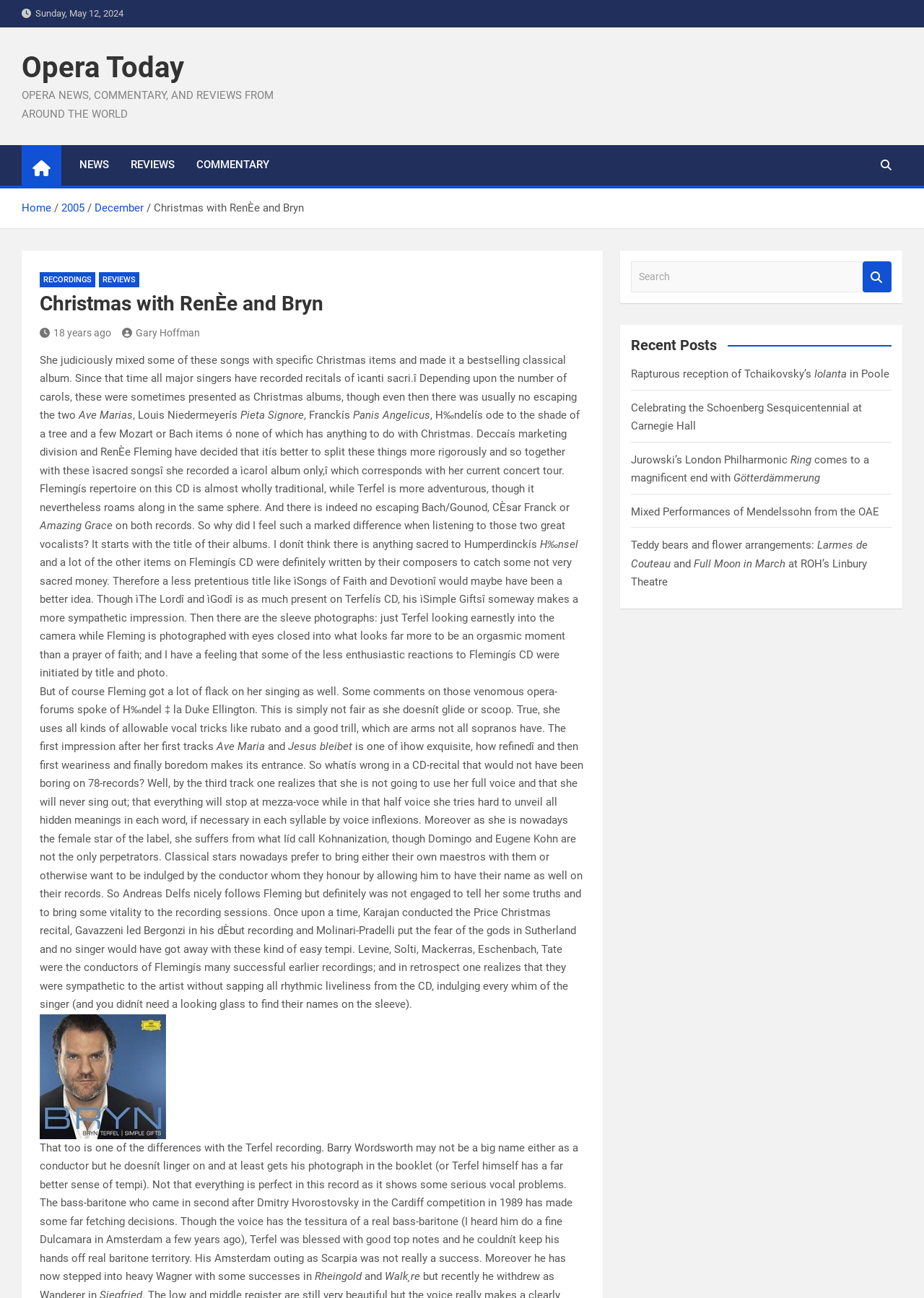How many links are there in the 'Recent Posts' section?
Please elaborate on the answer to the question with detailed information.

The 'Recent Posts' section is located at the bottom right of the webpage, and it contains 5 links to different articles.